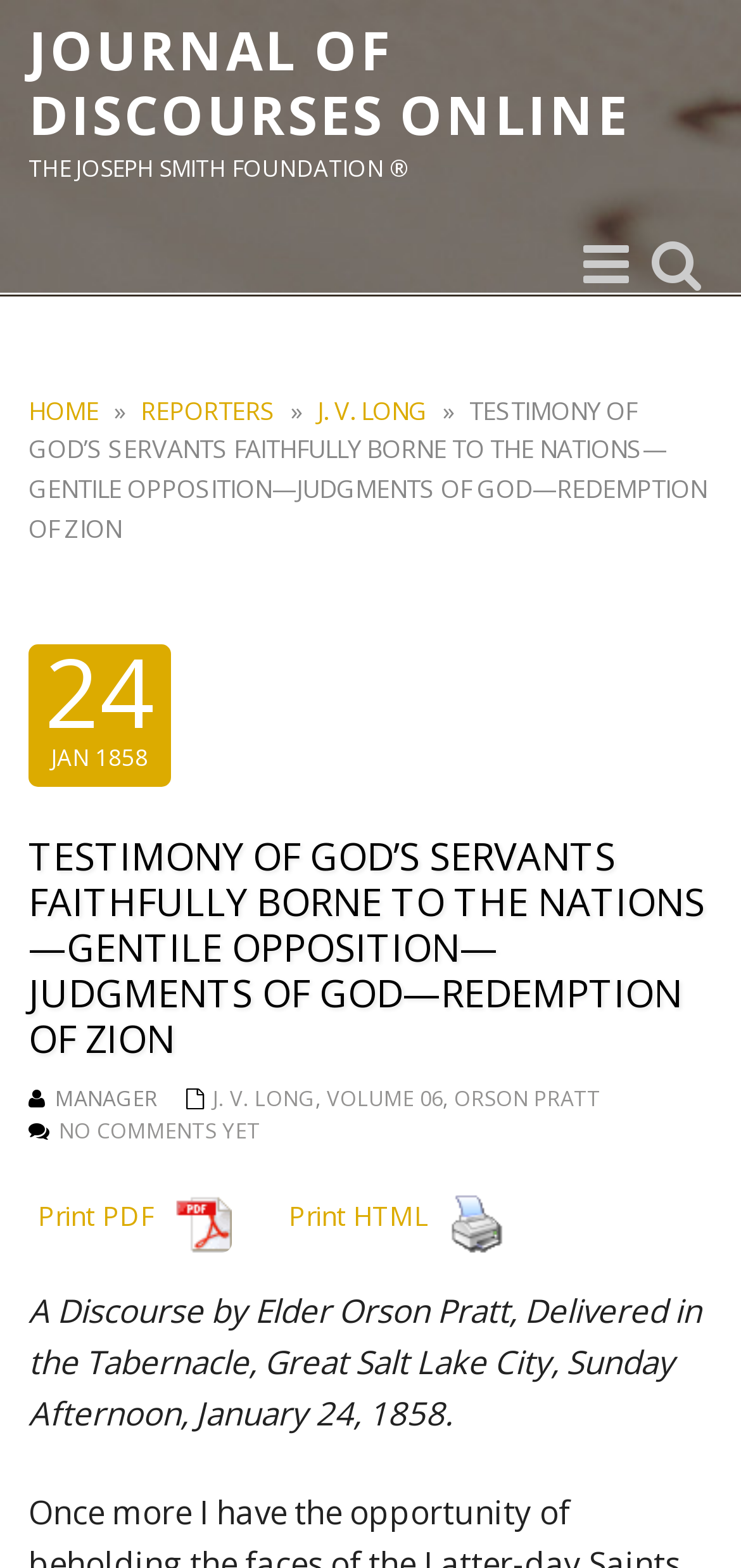Extract the bounding box coordinates of the UI element described by: "Print PDF". The coordinates should include four float numbers ranging from 0 to 1, e.g., [left, top, right, bottom].

[0.038, 0.756, 0.326, 0.819]